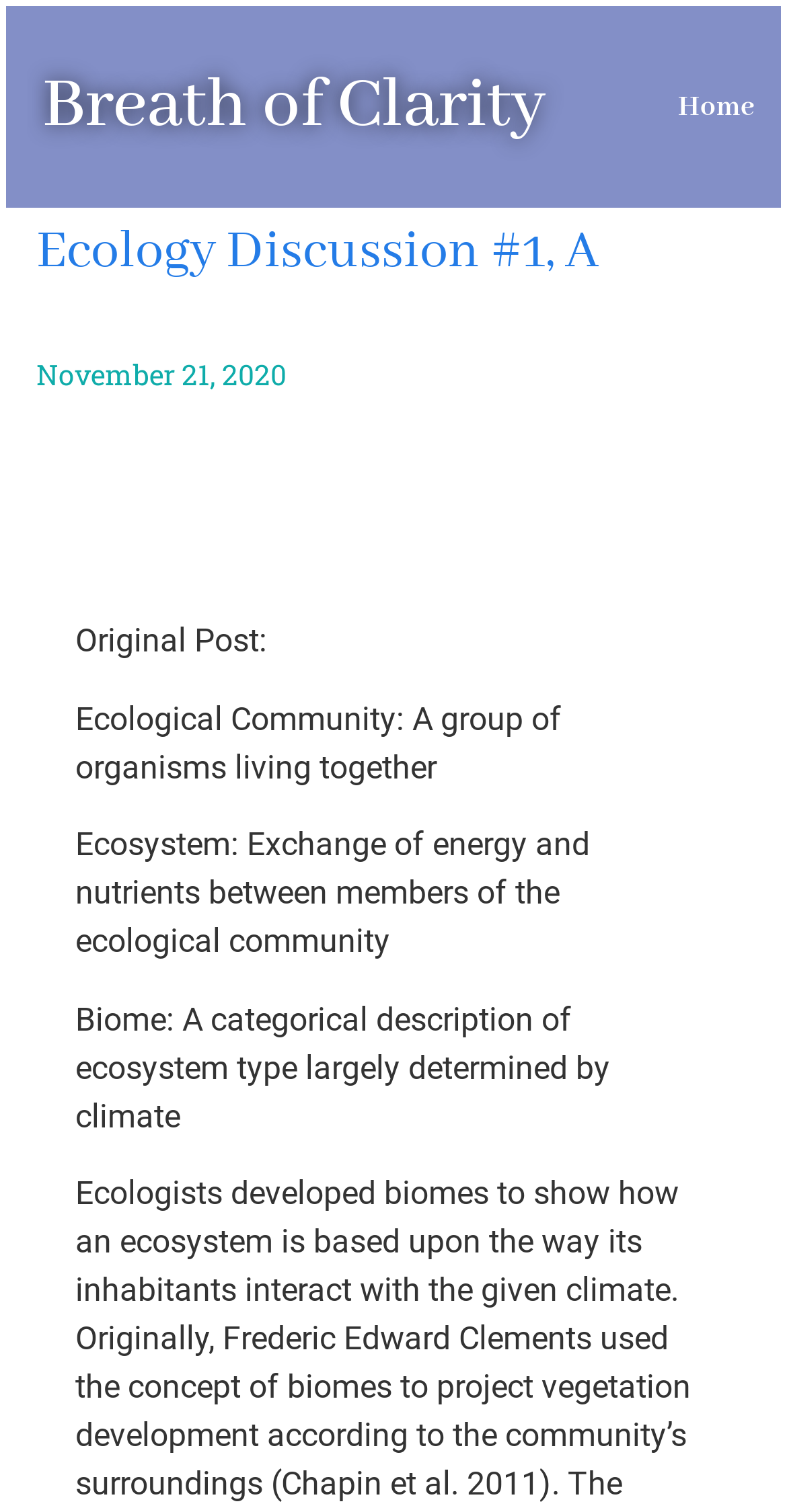Find the bounding box coordinates corresponding to the UI element with the description: "Breath of Clarity". The coordinates should be formatted as [left, top, right, bottom], with values as floats between 0 and 1.

[0.054, 0.041, 0.695, 0.099]